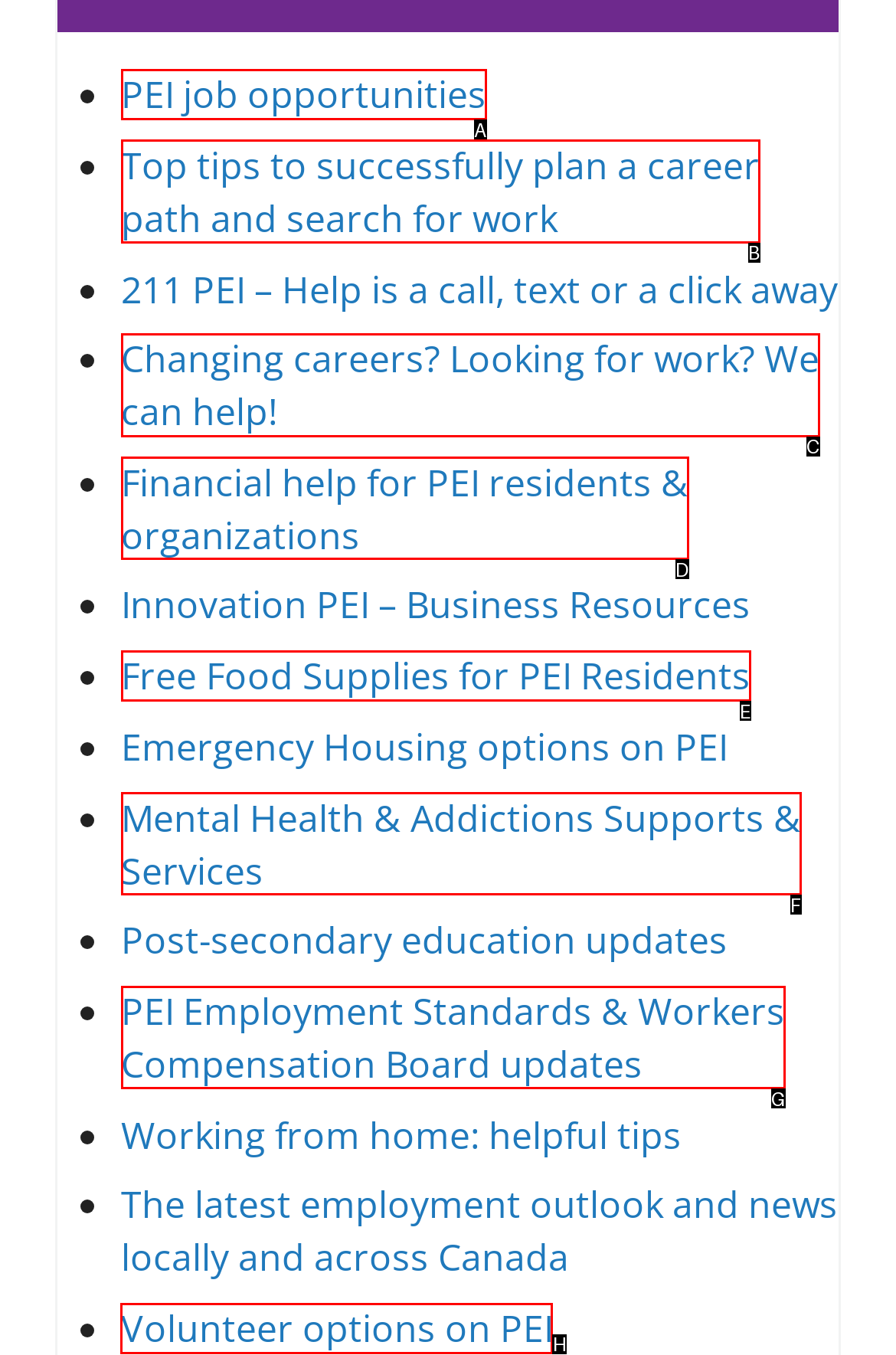Tell me the letter of the UI element I should click to accomplish the task: Search manual: How to find a remote control in our website based on the choices provided in the screenshot.

None